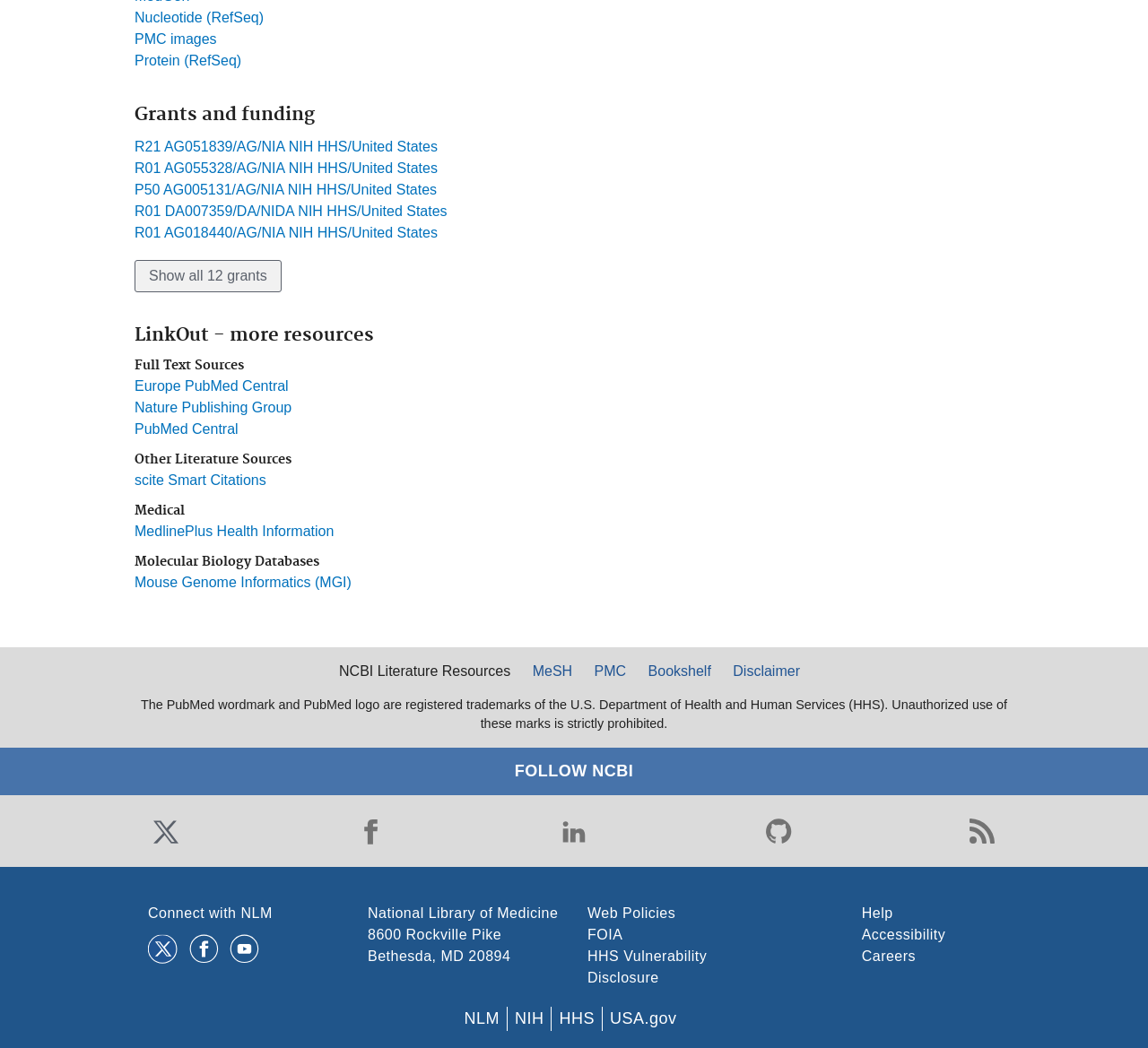Locate the coordinates of the bounding box for the clickable region that fulfills this instruction: "Follow NCBI on Twitter".

[0.129, 0.776, 0.16, 0.81]